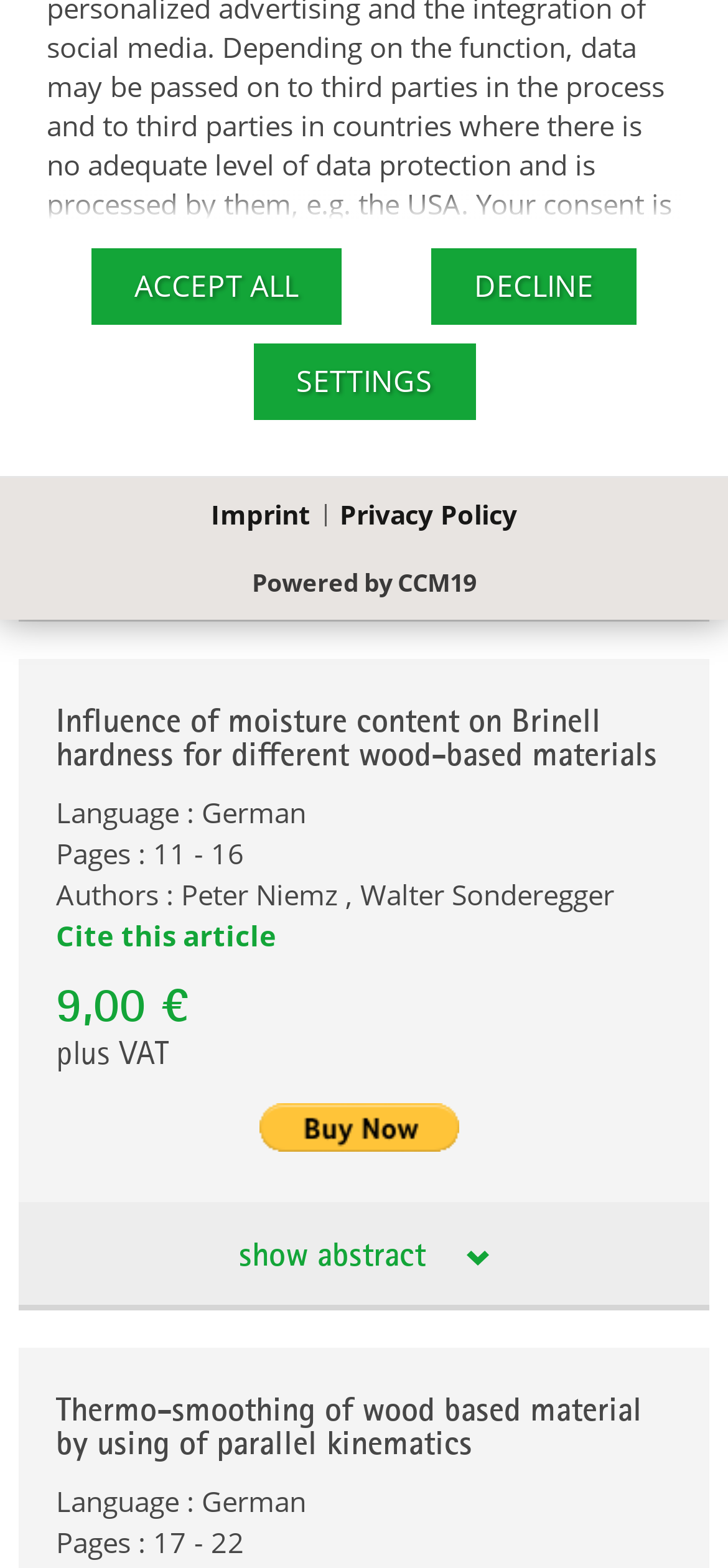Locate the bounding box of the UI element described by: "aria-label="Change consent" title="Change consent"" in the given webpage screenshot.

[0.038, 0.29, 0.162, 0.348]